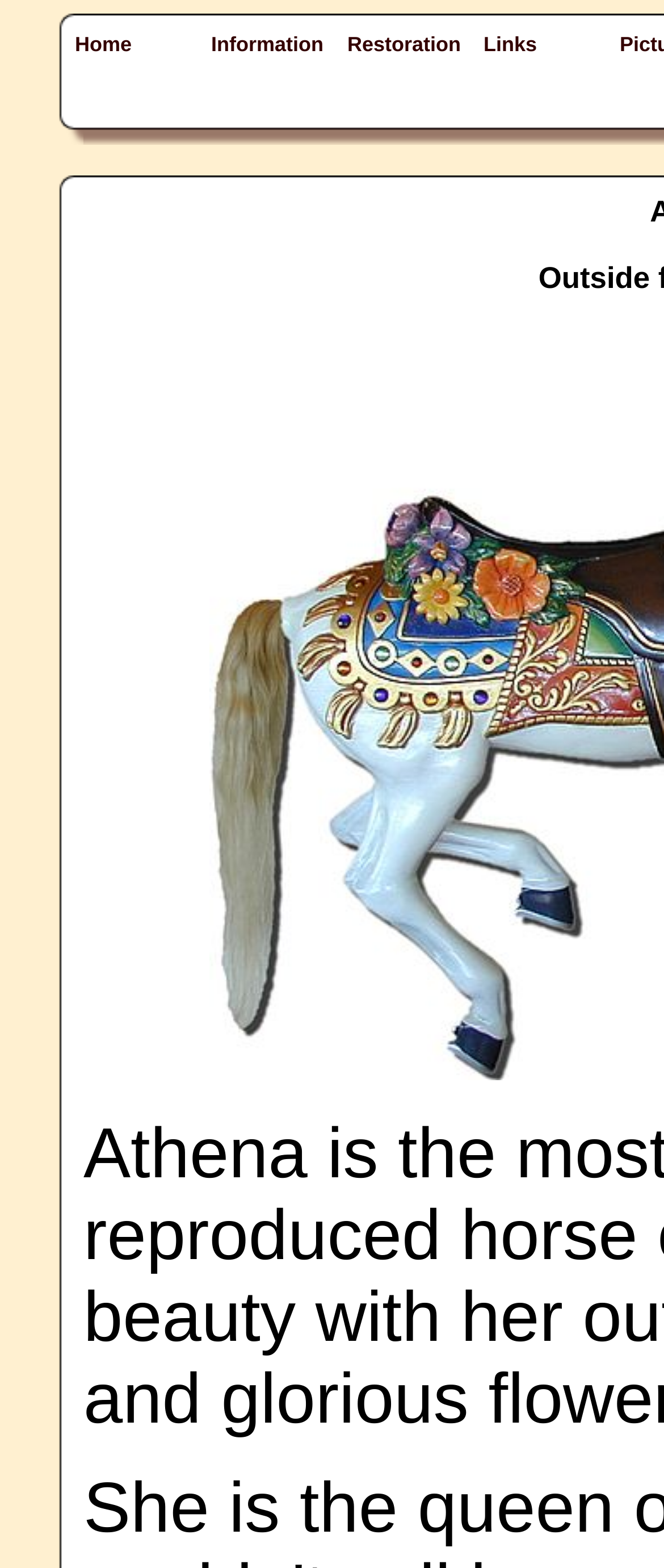What is the purpose of the key shortcuts?
Give a single word or phrase as your answer by examining the image.

Accessibility